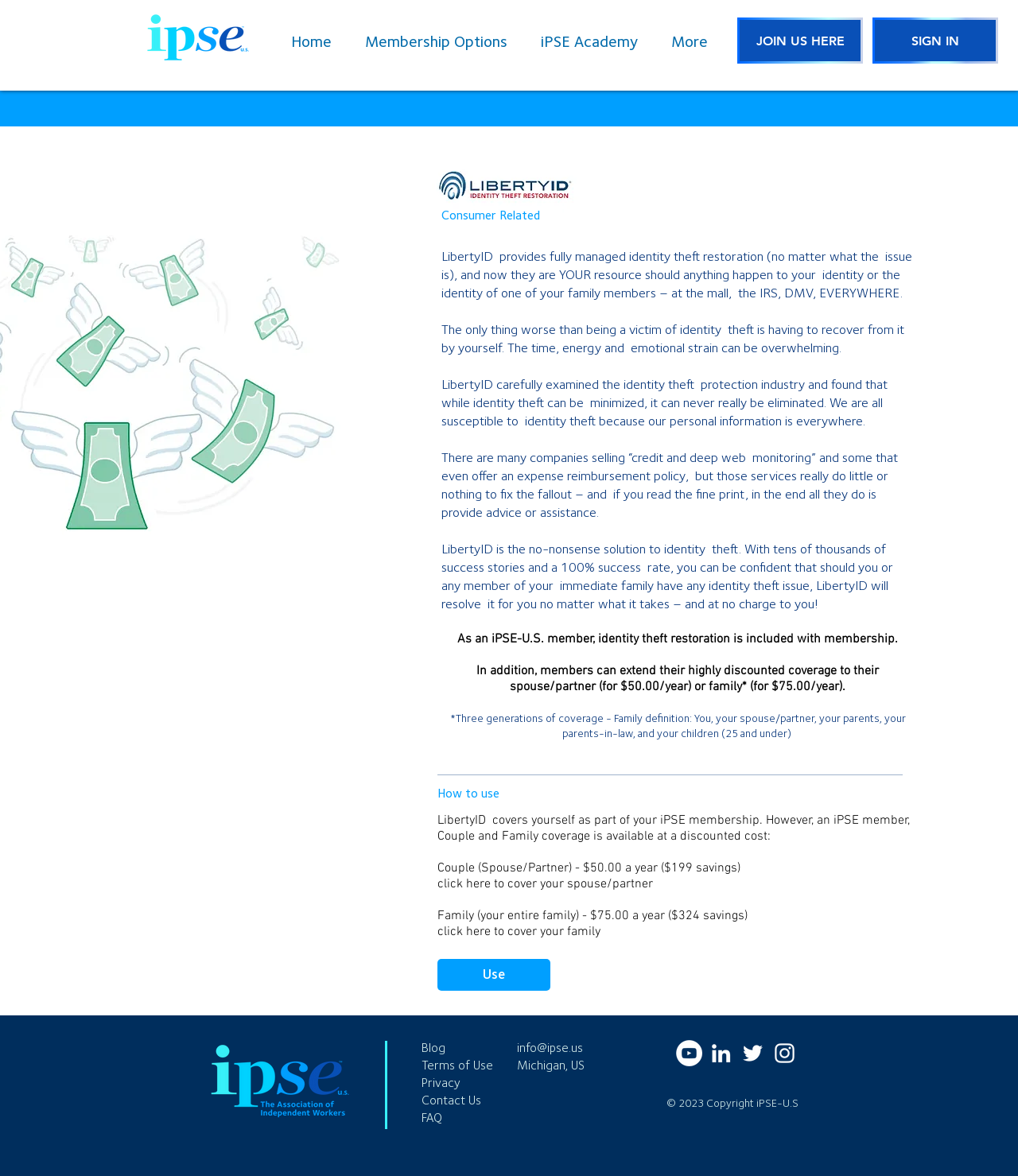Give an extensive and precise description of the webpage.

The webpage is about LibertyID, a solution to identity theft. At the top left corner, there is a logo of iPSE-U.S. with a link to it. Next to it, there is a navigation menu with links to "Home", "Membership Options", "iPSE Academy", and "More". On the top right corner, there are two prominent links: "JOIN US HERE" and "SIGN IN".

Below the navigation menu, there is a main section that takes up most of the page. It starts with a heading that reads "LibertyID is the no-nonsense solution to identity theft." Below this heading, there are several paragraphs of text that describe the benefits of using LibertyID, including its ability to provide fully managed identity theft restoration and its 100% success rate.

To the right of the main text, there is a section that explains how to use LibertyID, including the option to extend coverage to spouses, partners, or family members at a discounted cost. There are links to "click here to cover your spouse/partner" and "click here to cover your family".

At the bottom of the page, there is a section with copyright information, a link to "info@ipse.us", and the location "Michigan, US". There is also a social bar with links to YouTube, LinkedIn, Twitter, and Instagram. Finally, there is a list of links to "Blog", "Terms of Use", "Privacy", "Contact Us", and "FAQ".